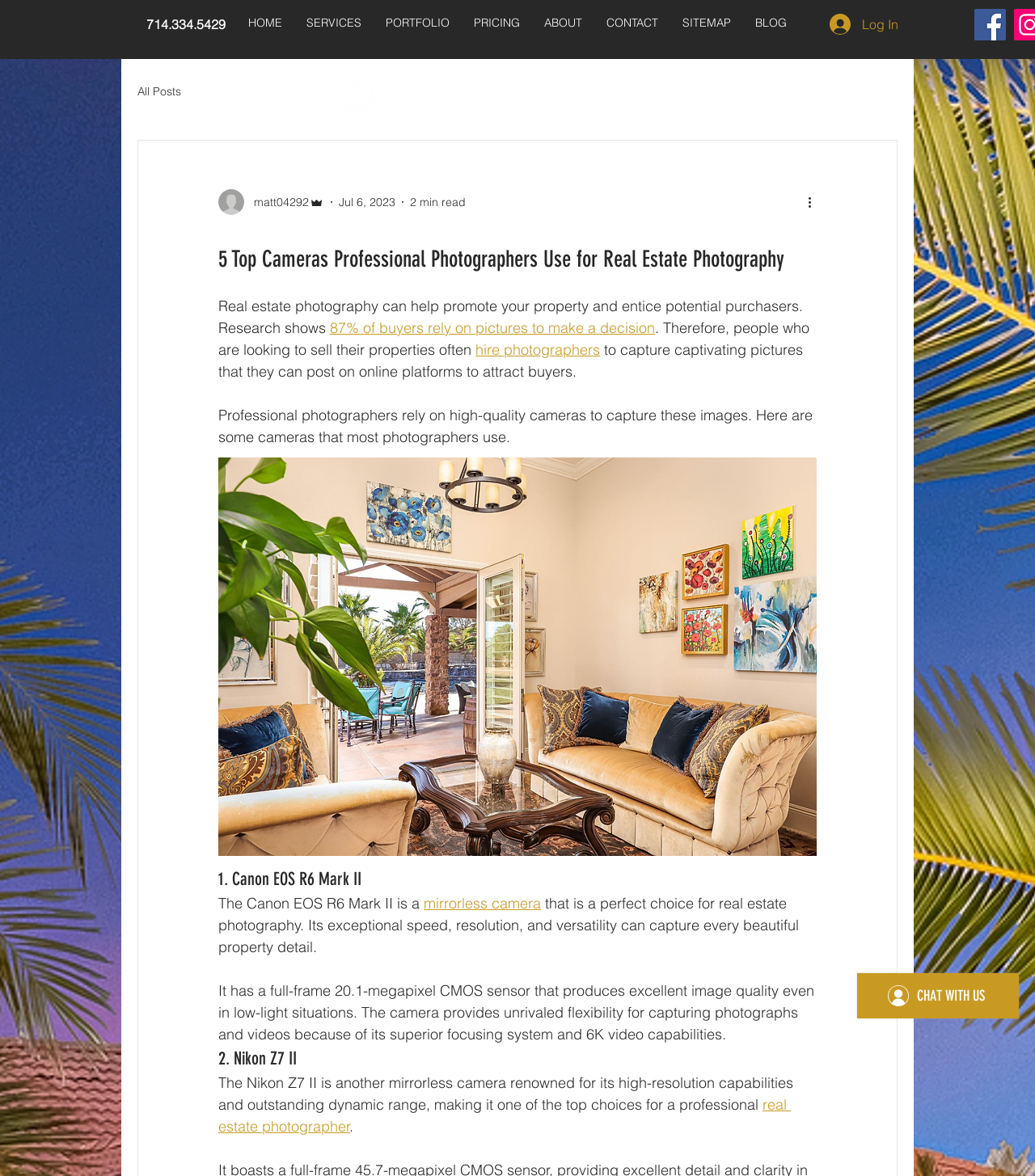Determine the coordinates of the bounding box that should be clicked to complete the instruction: "Click on the 'More actions' button". The coordinates should be represented by four float numbers between 0 and 1: [left, top, right, bottom].

[0.778, 0.164, 0.797, 0.18]